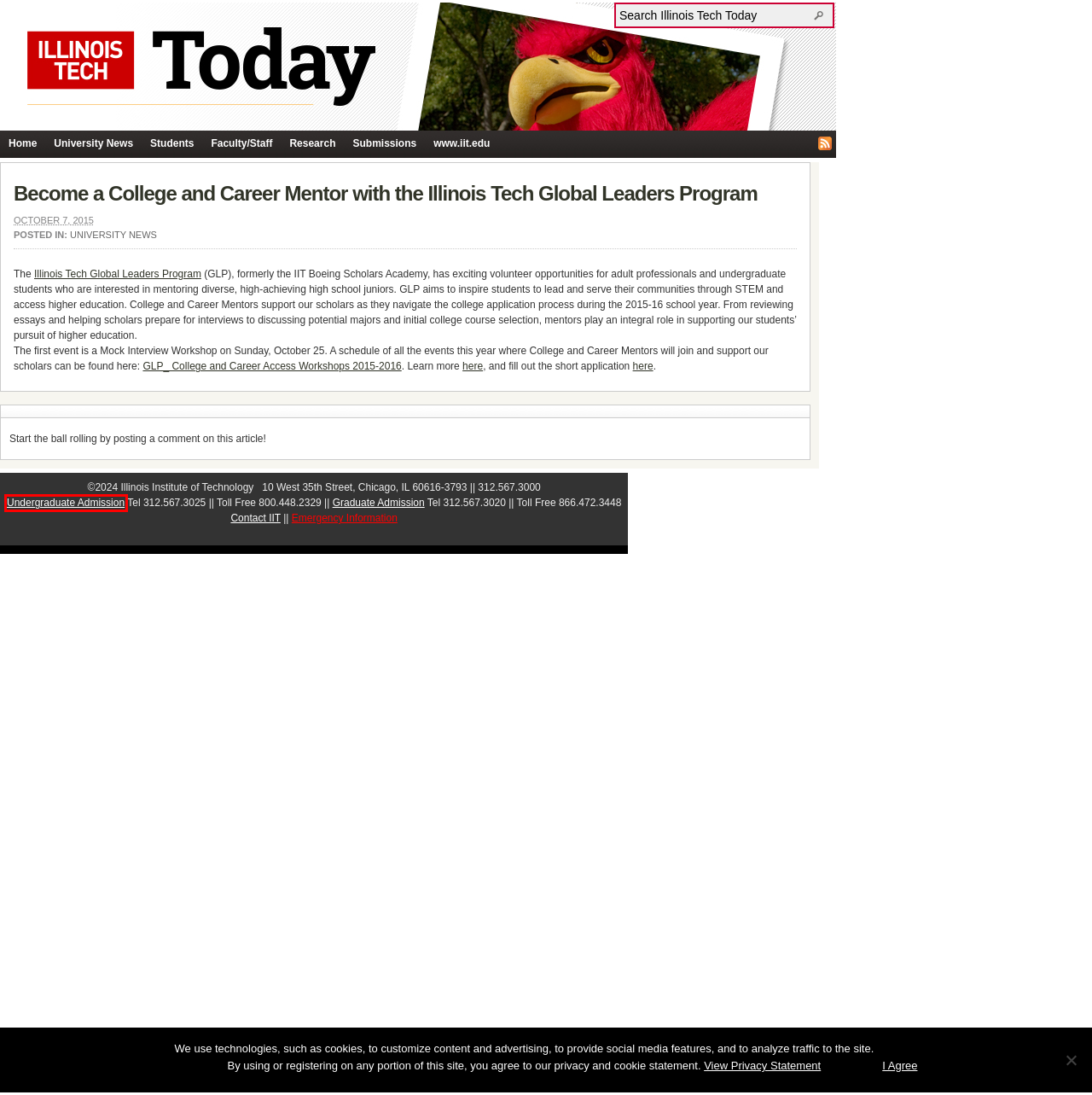You are looking at a screenshot of a webpage with a red bounding box around an element. Determine the best matching webpage description for the new webpage resulting from clicking the element in the red bounding box. Here are the descriptions:
A. Submissions
B. Illinois Tech | Illinois Institute of Technology
C. Illinois Tech Today | Students
D. Illinois Tech Today | University News
E. Illinois Tech Today | Faculty/Staff
F. Undergraduate Admission | Illinois Institute of Technology
G. Privacy Statement | Illinois Institute of Technology
H. Illinois Tech Today | News and Information for Illinois Institute of Technology

F